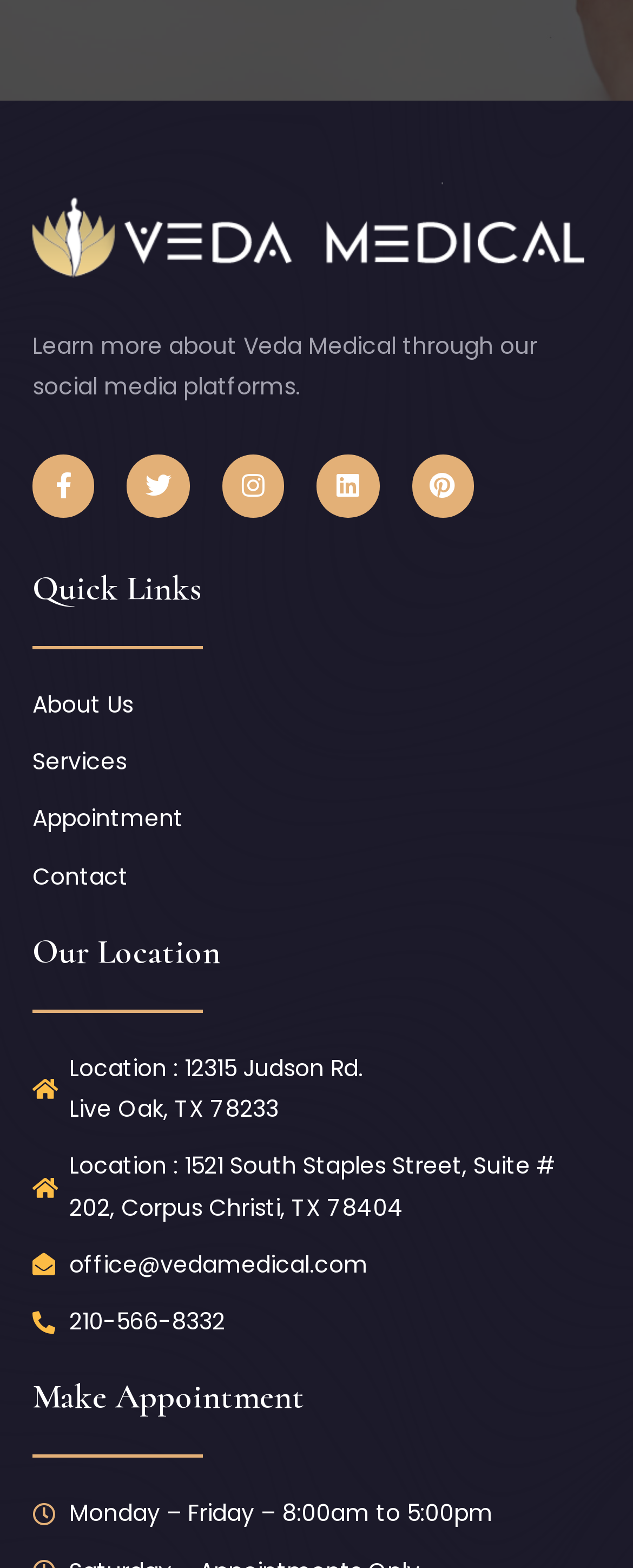Please determine the bounding box coordinates of the element's region to click for the following instruction: "Get direction to Corpus Christi location".

[0.051, 0.731, 0.949, 0.783]